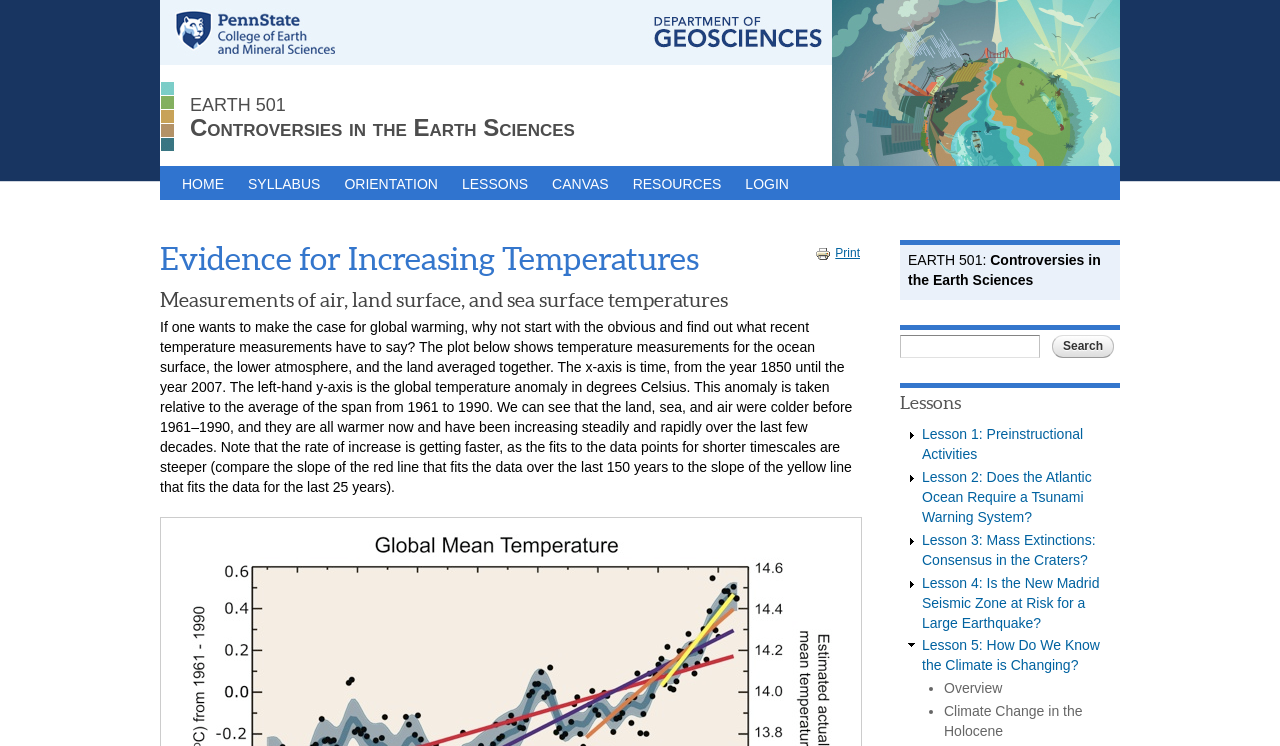Specify the bounding box coordinates (top-left x, top-left y, bottom-right x, bottom-right y) of the UI element in the screenshot that matches this description: LESSONS

[0.352, 0.223, 0.422, 0.268]